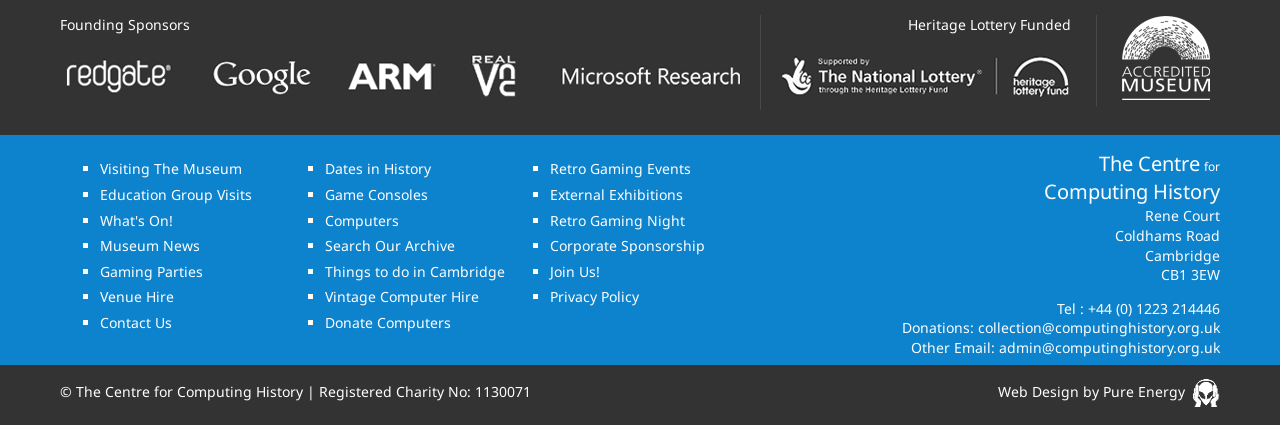Pinpoint the bounding box coordinates of the area that must be clicked to complete this instruction: "View your shopping cart".

None